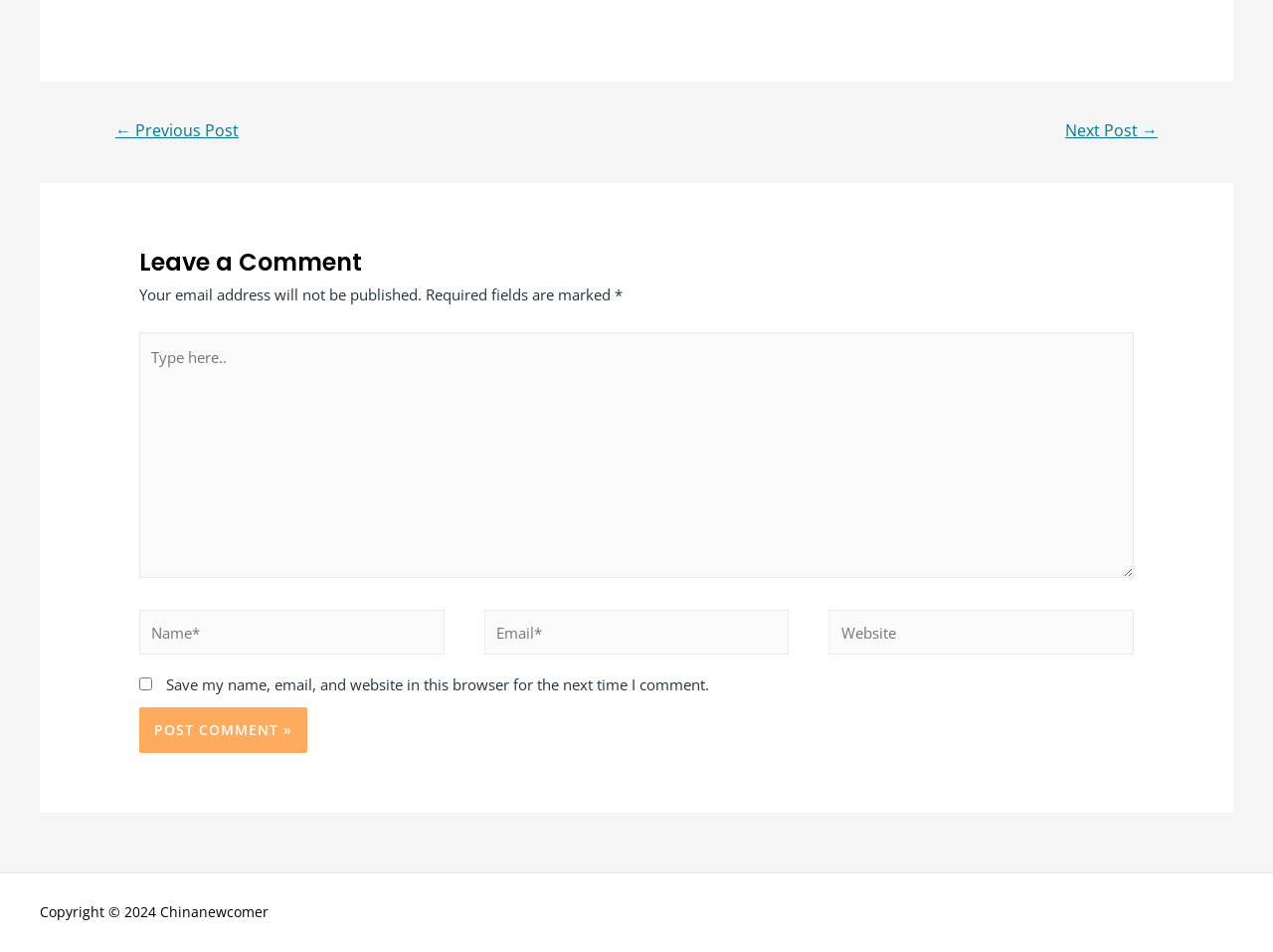Answer the question briefly using a single word or phrase: 
What is the purpose of the text box with the label 'Name*'?

To enter name